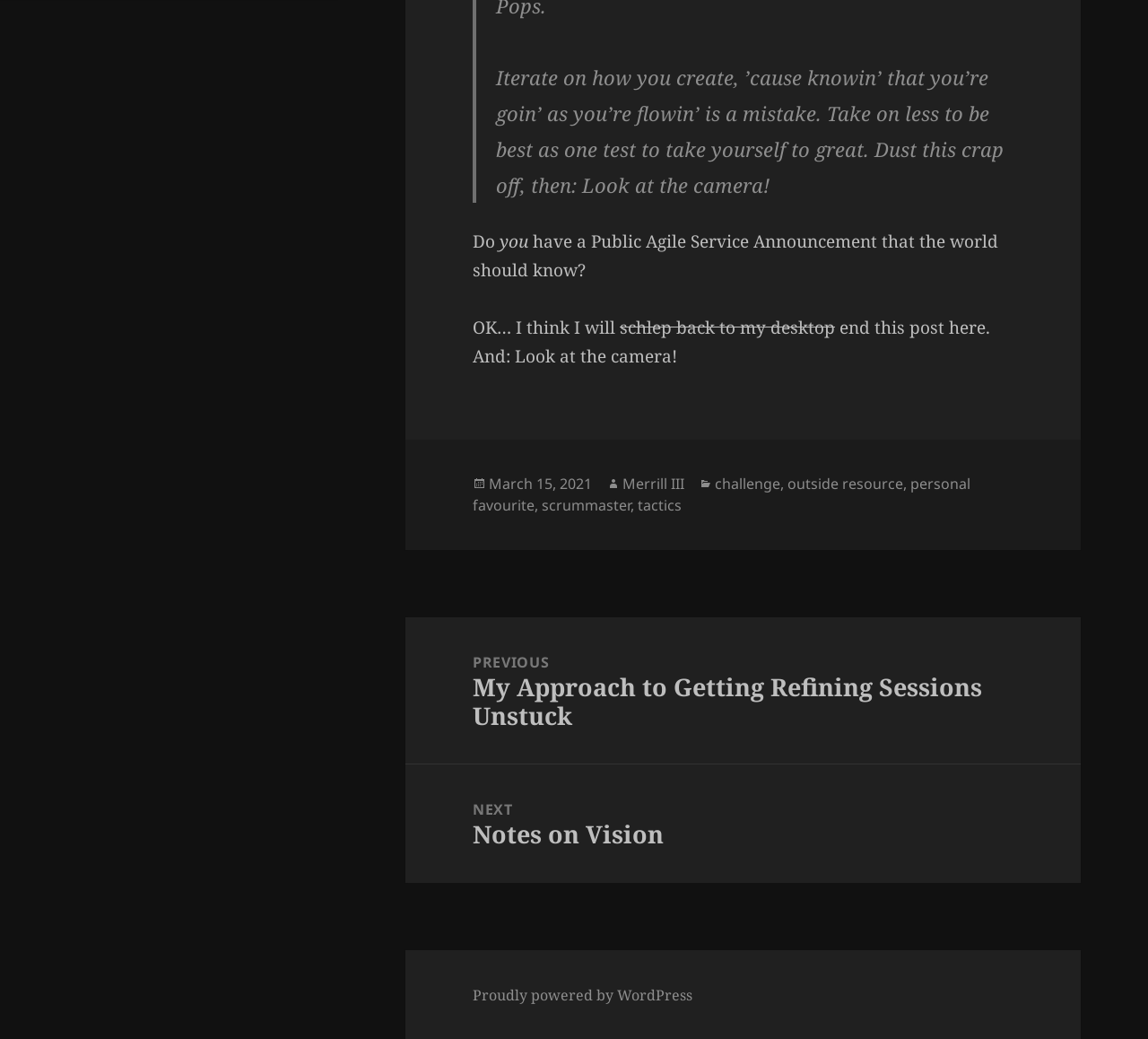What is the title of the previous post?
Please respond to the question with a detailed and informative answer.

I found the title of the previous post by looking at the post navigation section of the webpage, where it says 'Previous post: My Approach to Getting Refining Sessions Unstuck'.